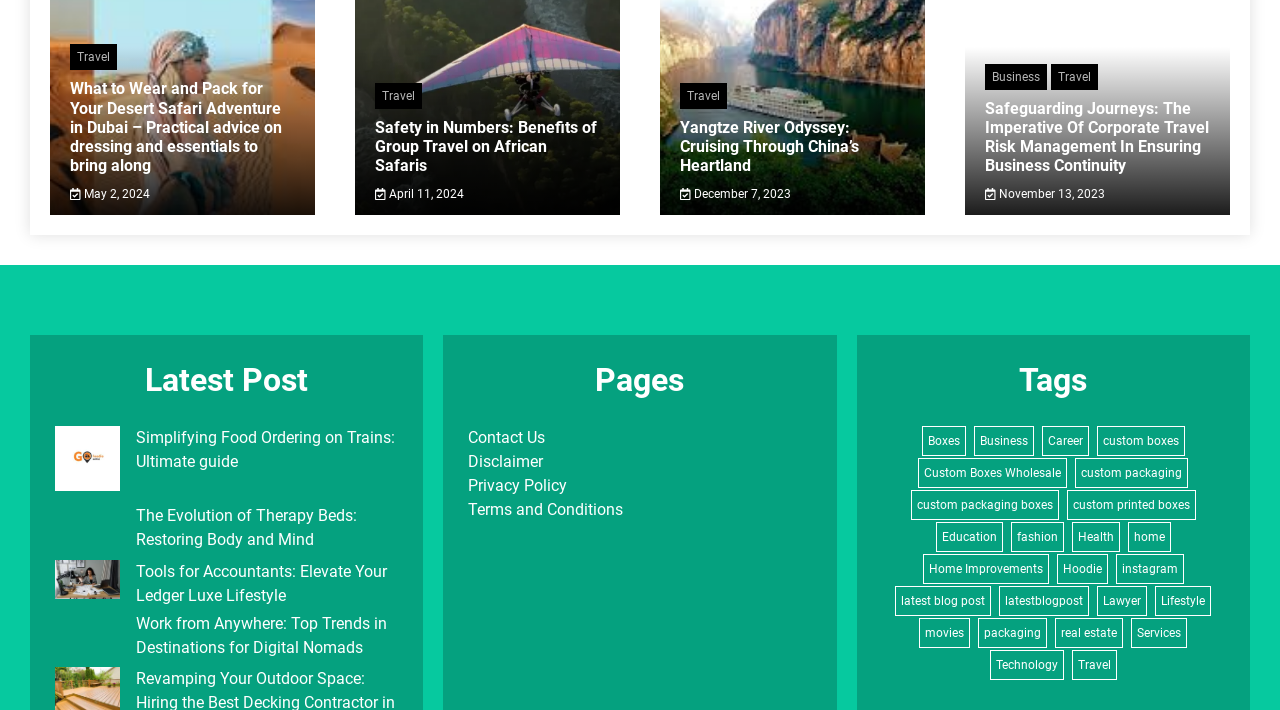How many tags are listed on this webpage? From the image, respond with a single word or brief phrase.

24